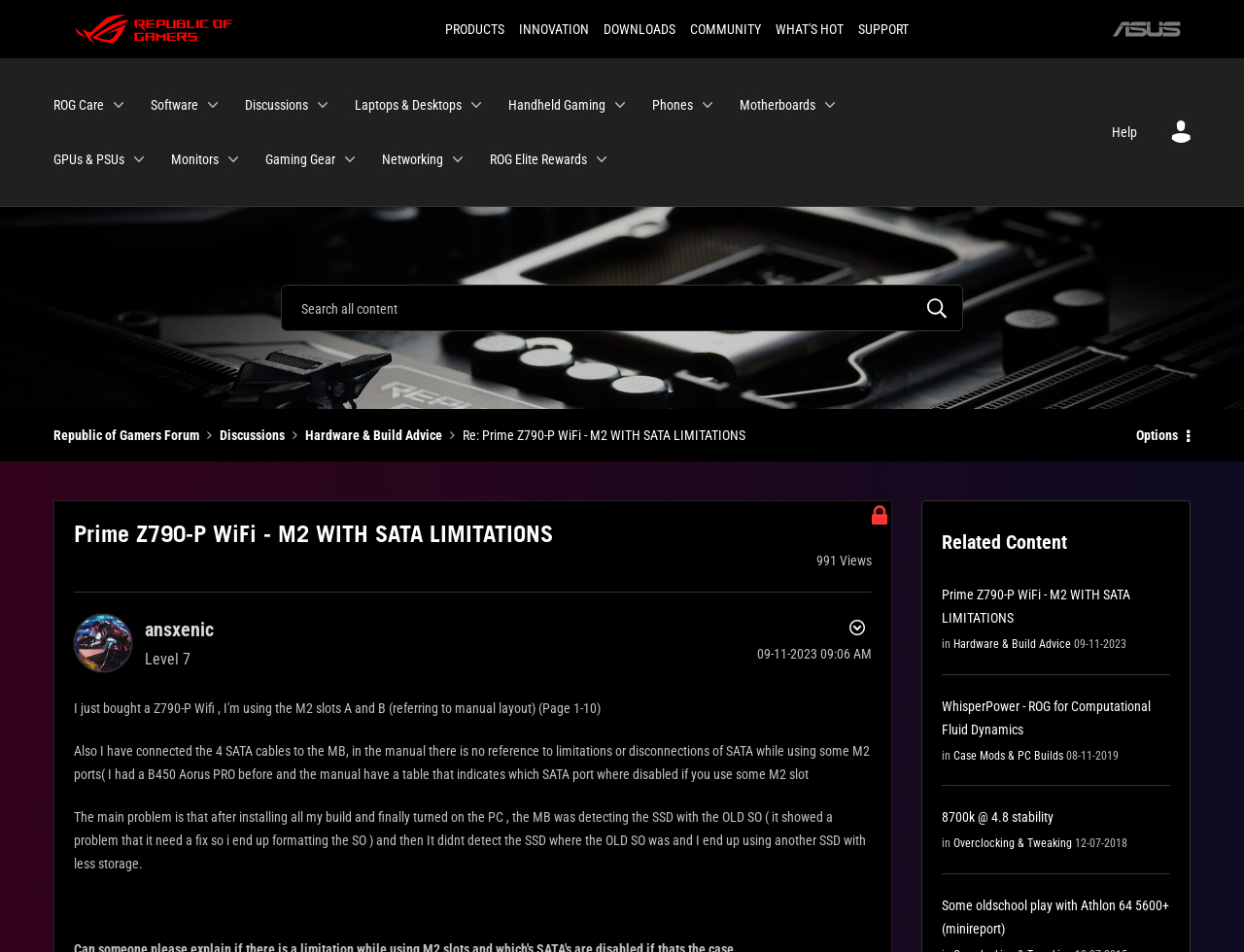Identify the bounding box coordinates of the clickable region necessary to fulfill the following instruction: "Go to the 'ROG' homepage". The bounding box coordinates should be four float numbers between 0 and 1, i.e., [left, top, right, bottom].

[0.039, 0.01, 0.207, 0.051]